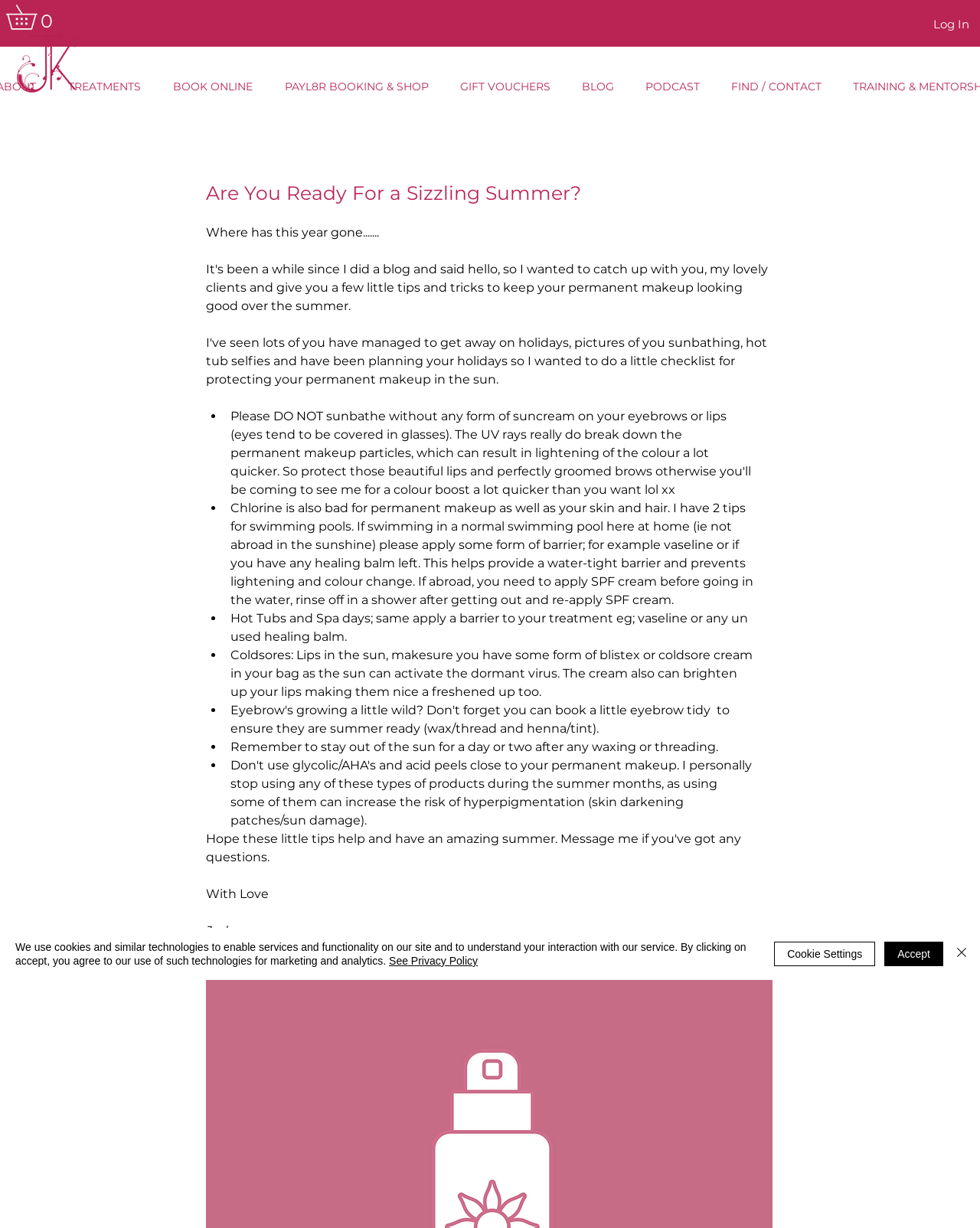Provide a thorough description of the webpage you see.

This webpage is about Jody Knight's blog, an award-winning permanent makeup artist and trainer. At the top left corner, there is a logo image of Jody Knight. Next to it, there is a cart button with 0 items. On the top right corner, there is a login button. 

Below the login button, there is a navigation menu with several links, including "TREATMENTS", "BOOK ONLINE", "PAYL8R BOOKING & SHOP", "GIFT VOUCHERS", "BLOG", "PODCAST", and "FIND / CONTACT". 

The main content of the webpage is a blog post titled "Are You Ready For a Sizzling Summer?". The post starts with a brief introduction, followed by a list of tips and advice on how to protect permanent makeup and skin during the summer. The tips include applying a barrier when swimming, using SPF cream, and staying out of the sun after waxing or threading. 

At the bottom of the page, there is a chat iframe from Wix Chat. Below the chat iframe, there is a cookie policy alert with a link to "See Privacy Policy" and buttons to "Accept", "Cookie Settings", and "Close". The "Close" button has a small image of a cross.